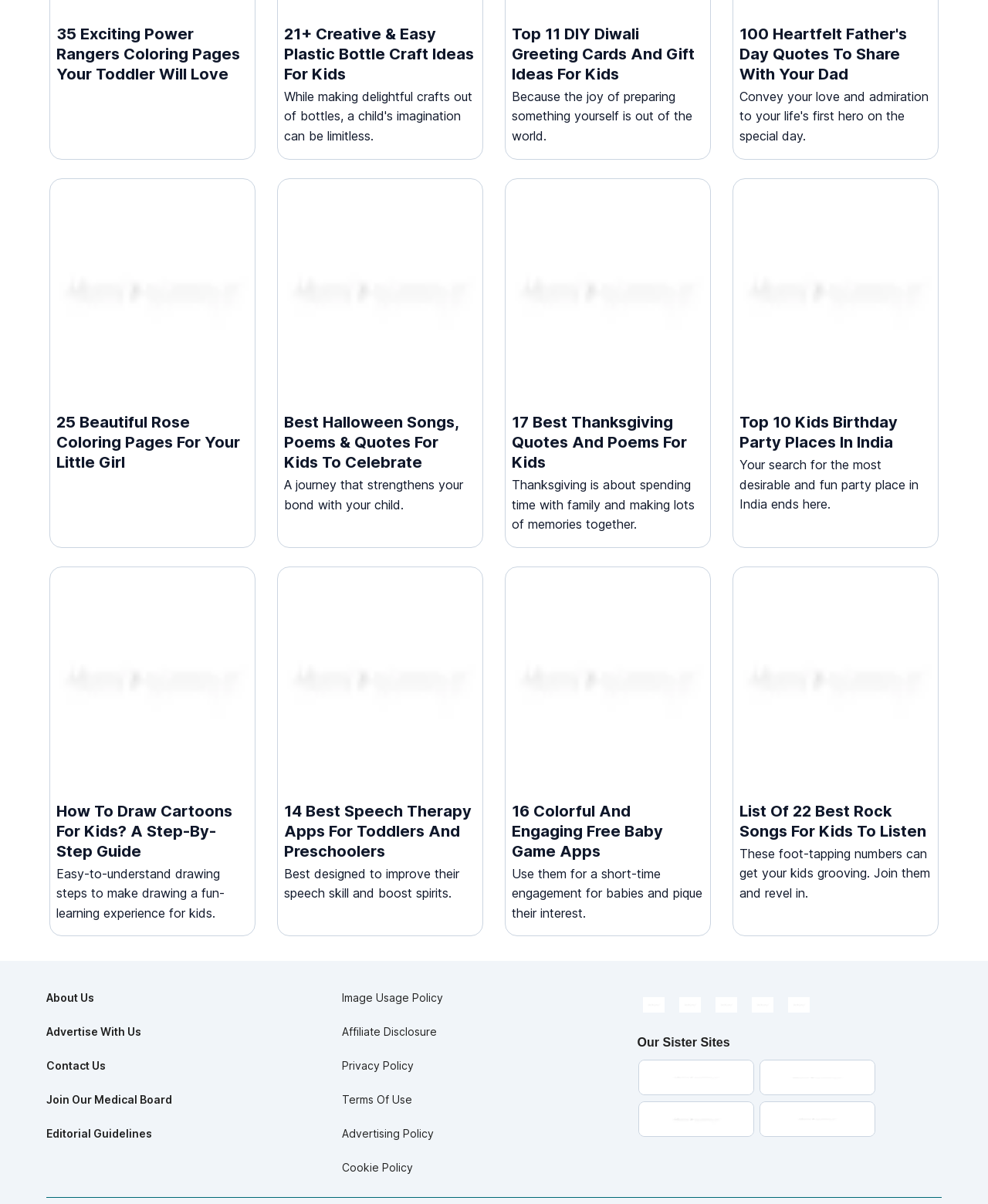Provide a short answer using a single word or phrase for the following question: 
How many sister sites are listed?

4